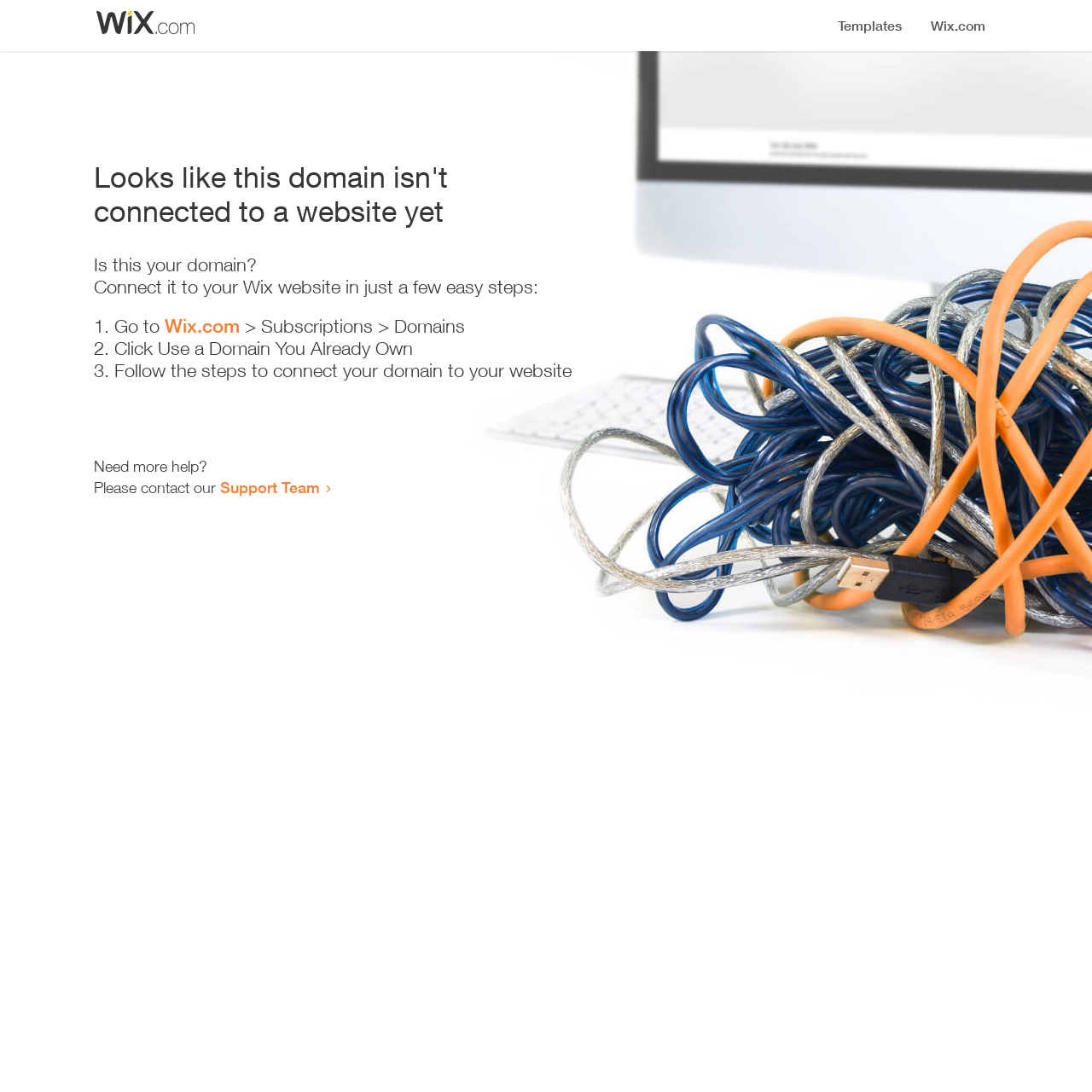Give a concise answer using one word or a phrase to the following question:
What should I do first to connect my domain?

Go to Wix.com